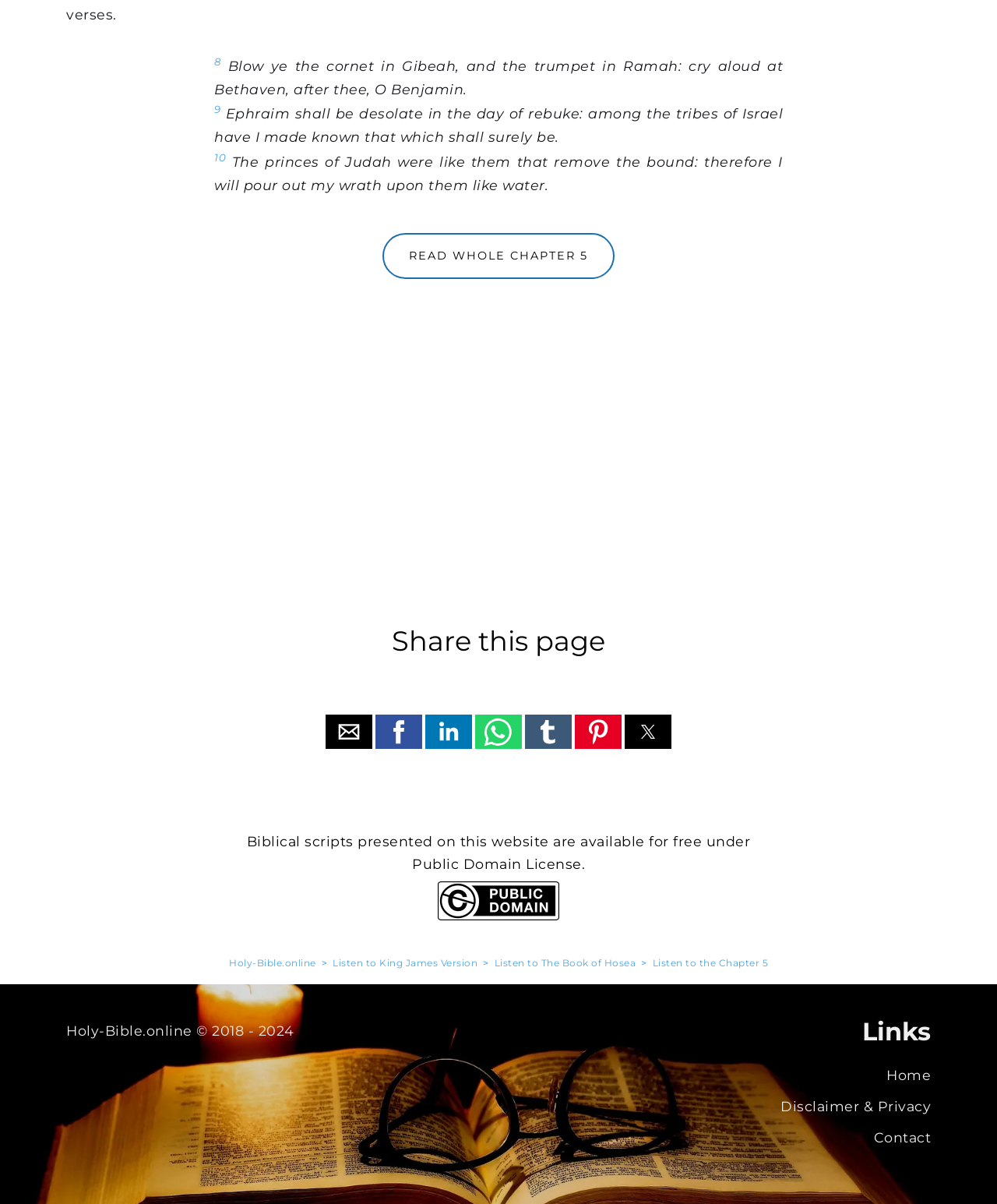Highlight the bounding box coordinates of the element you need to click to perform the following instruction: "Share by email."

[0.327, 0.594, 0.373, 0.622]